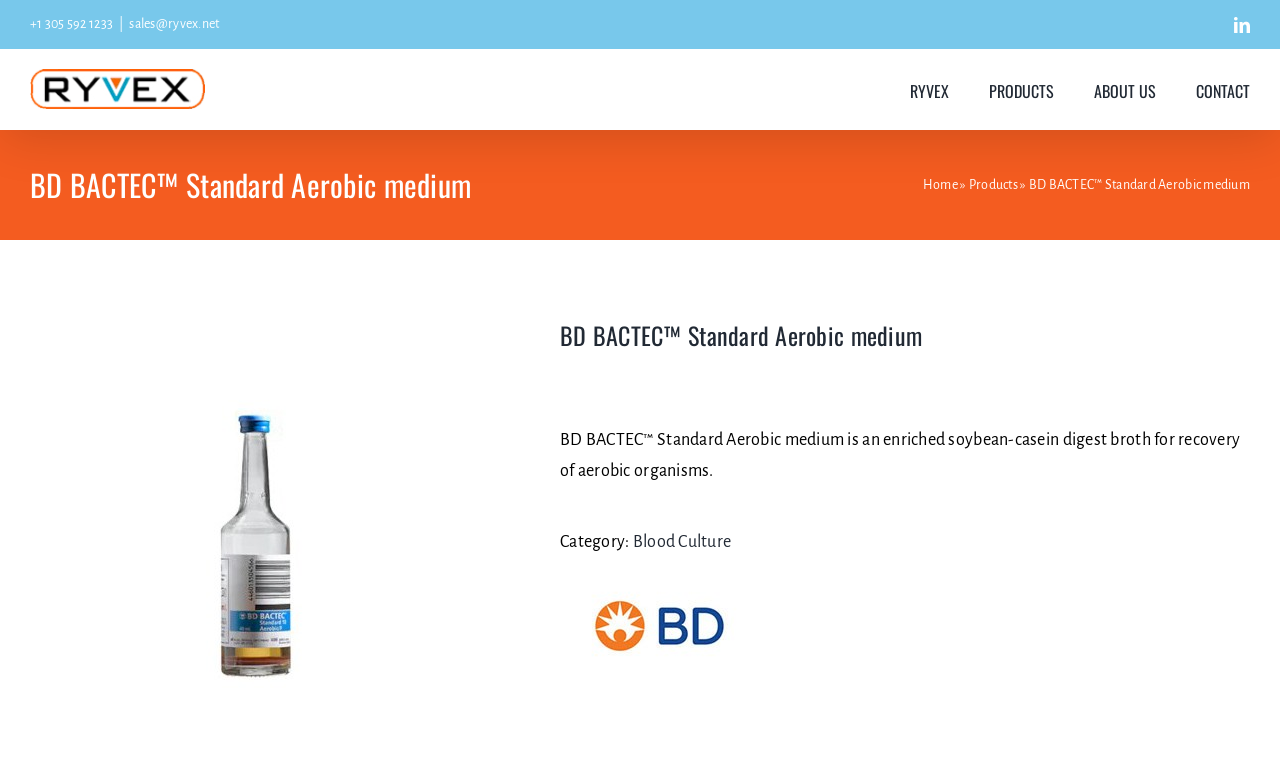Identify the bounding box coordinates of the clickable region necessary to fulfill the following instruction: "Go to Ryvex homepage". The bounding box coordinates should be four float numbers between 0 and 1, i.e., [left, top, right, bottom].

[0.711, 0.063, 0.741, 0.165]